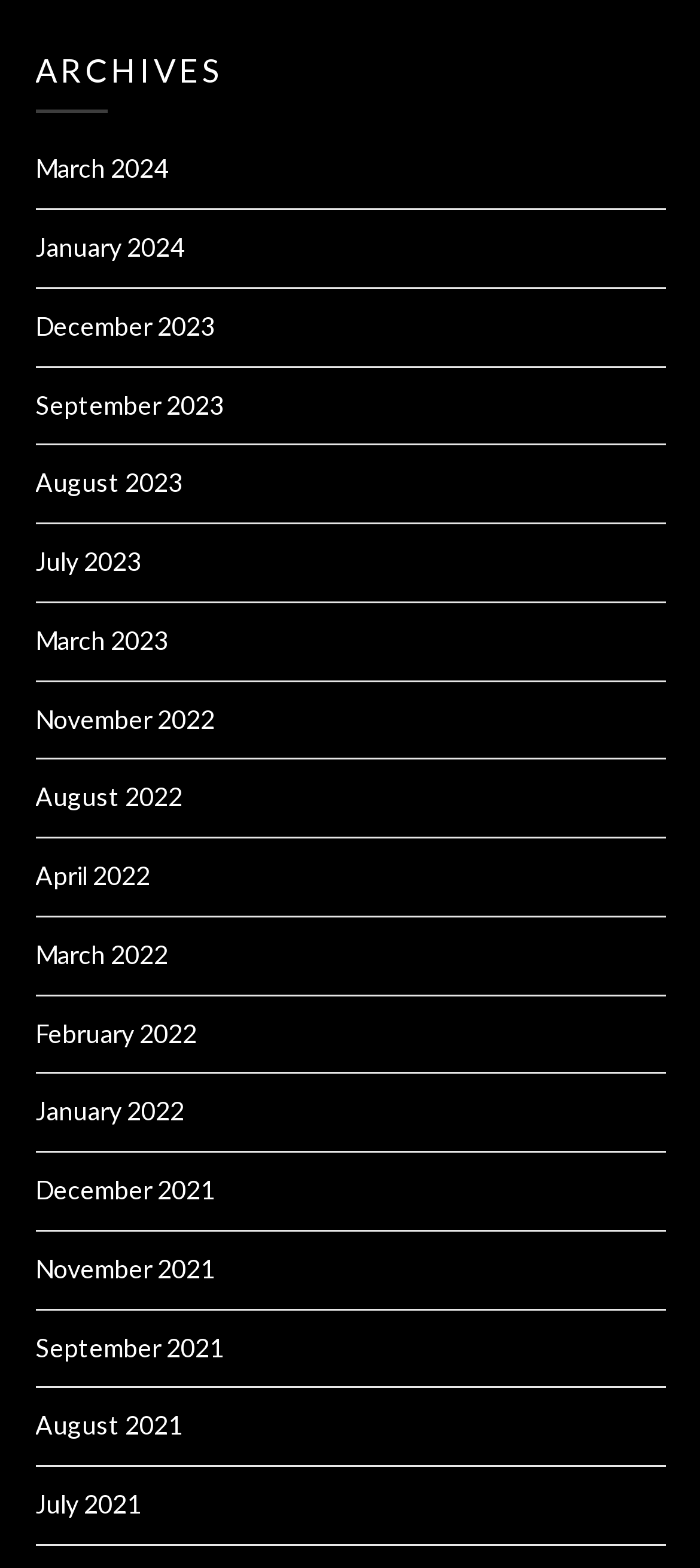Provide a short answer using a single word or phrase for the following question: 
How many archives are available in total?

15